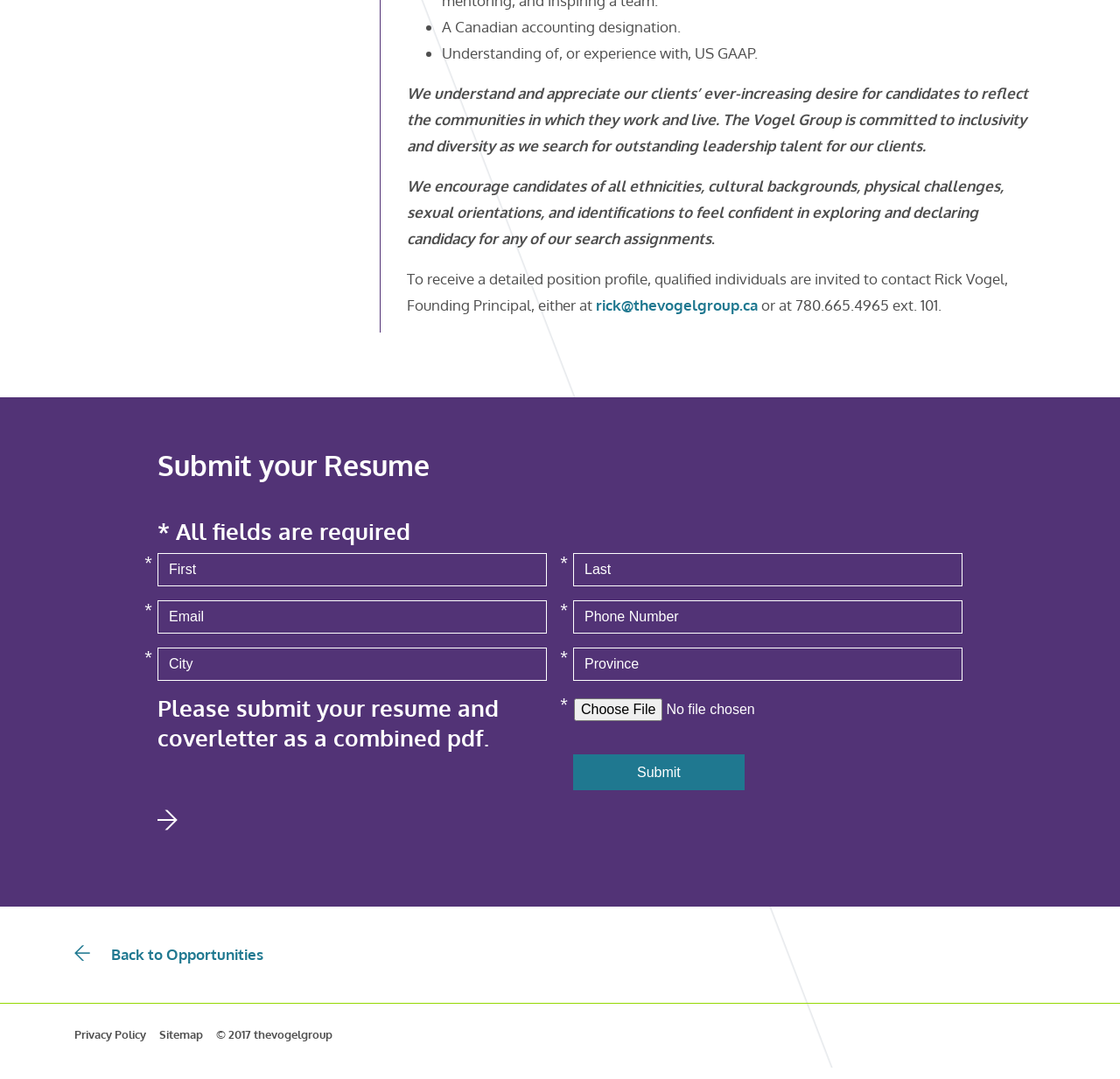Identify the bounding box coordinates of the section that should be clicked to achieve the task described: "View the 'Recent Posts'".

None